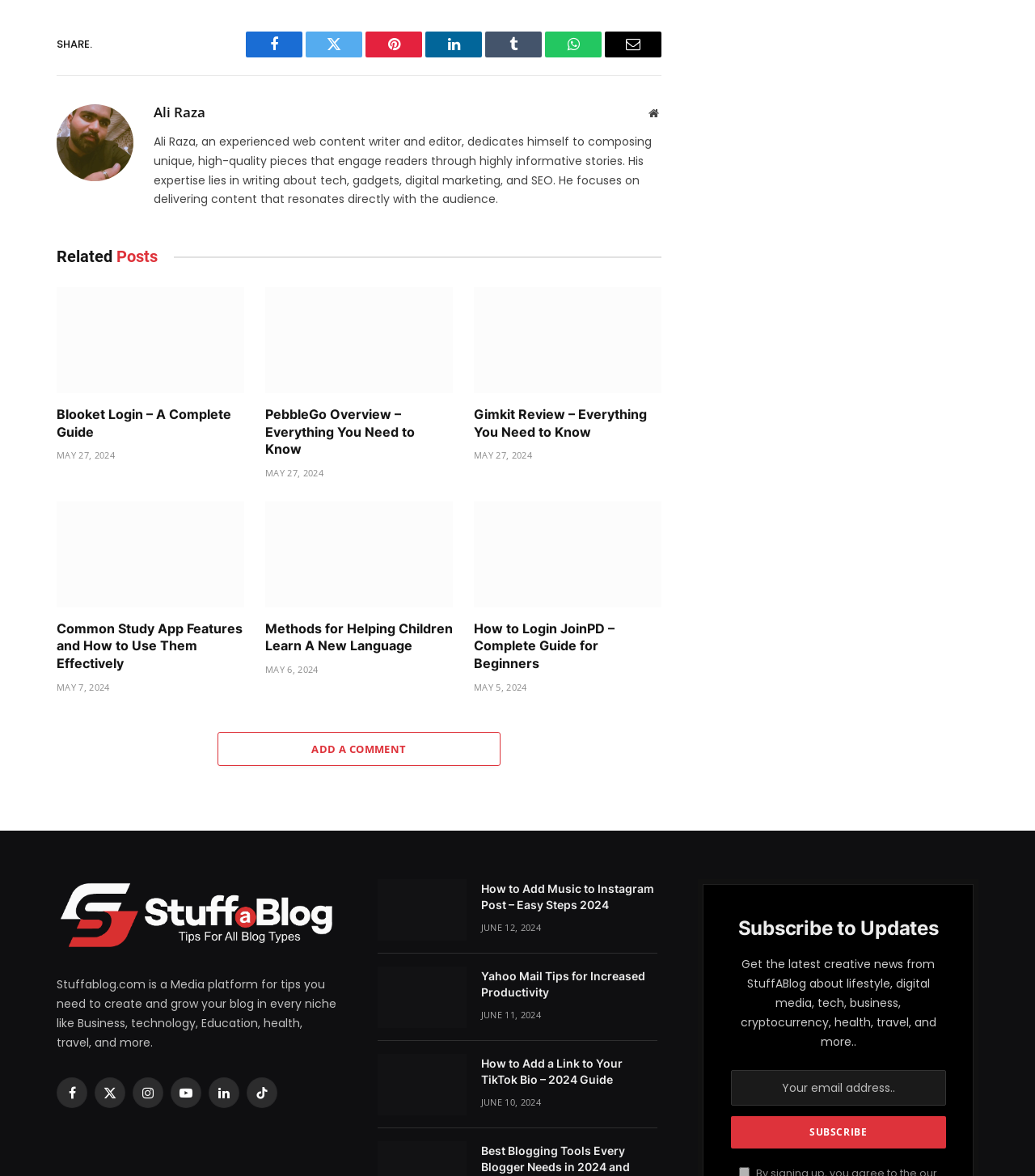Specify the bounding box coordinates for the region that must be clicked to perform the given instruction: "Search Ecns".

None